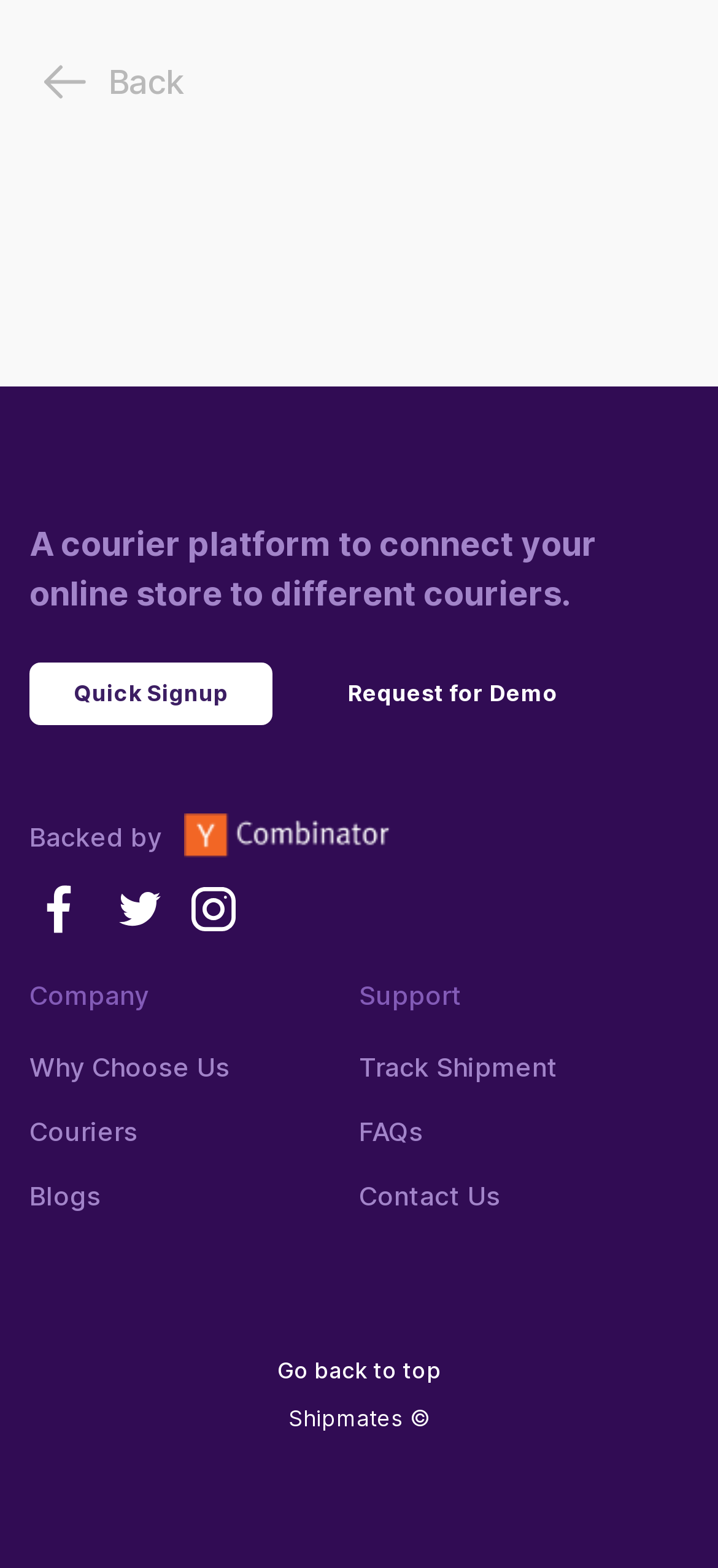Locate the UI element described as follows: "Contact Us". Return the bounding box coordinates as four float numbers between 0 and 1 in the order [left, top, right, bottom].

[0.5, 0.75, 0.697, 0.775]